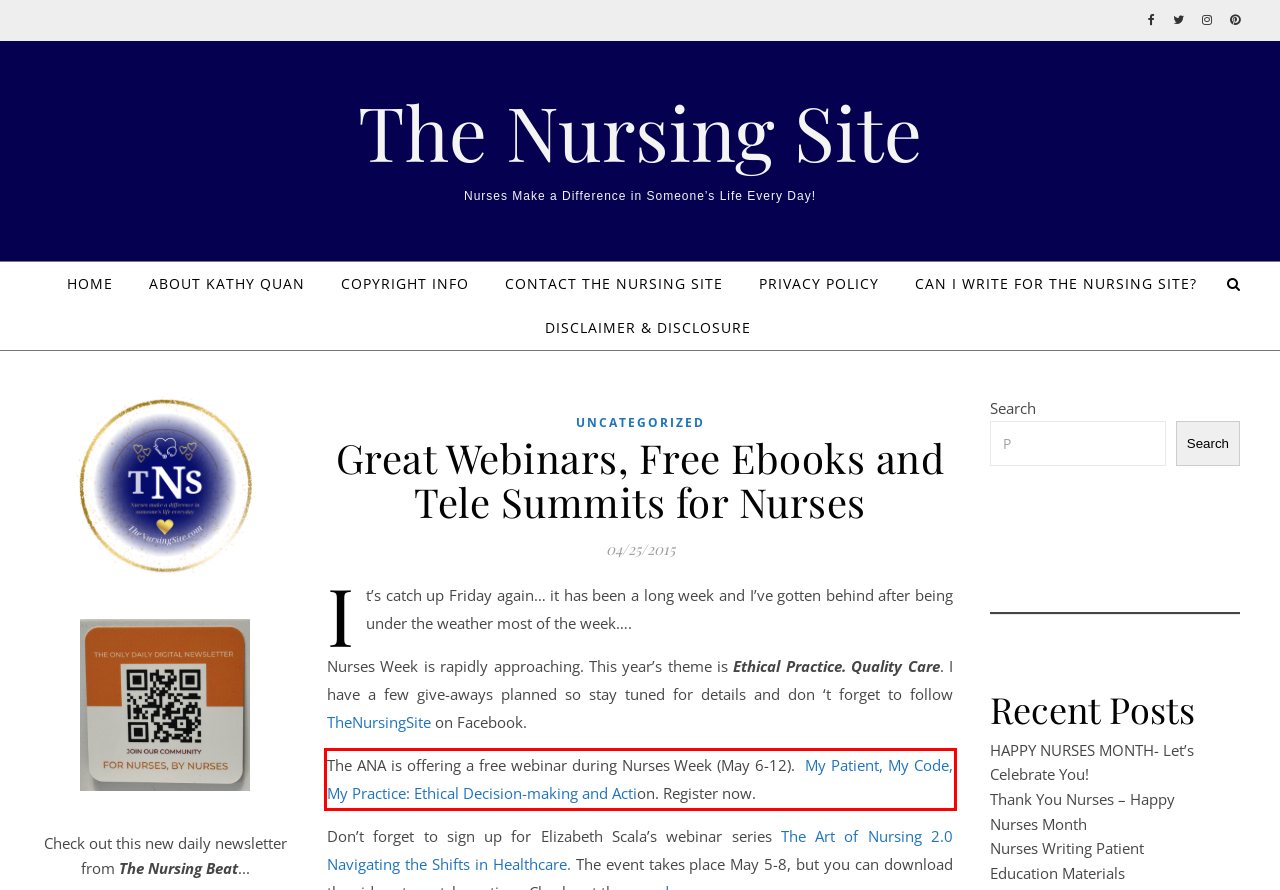Using the provided webpage screenshot, identify and read the text within the red rectangle bounding box.

The ANA is offering a free webinar during Nurses Week (May 6-12). My Patient, My Code, My Practice: Ethical Decision-making and Action. Register now.